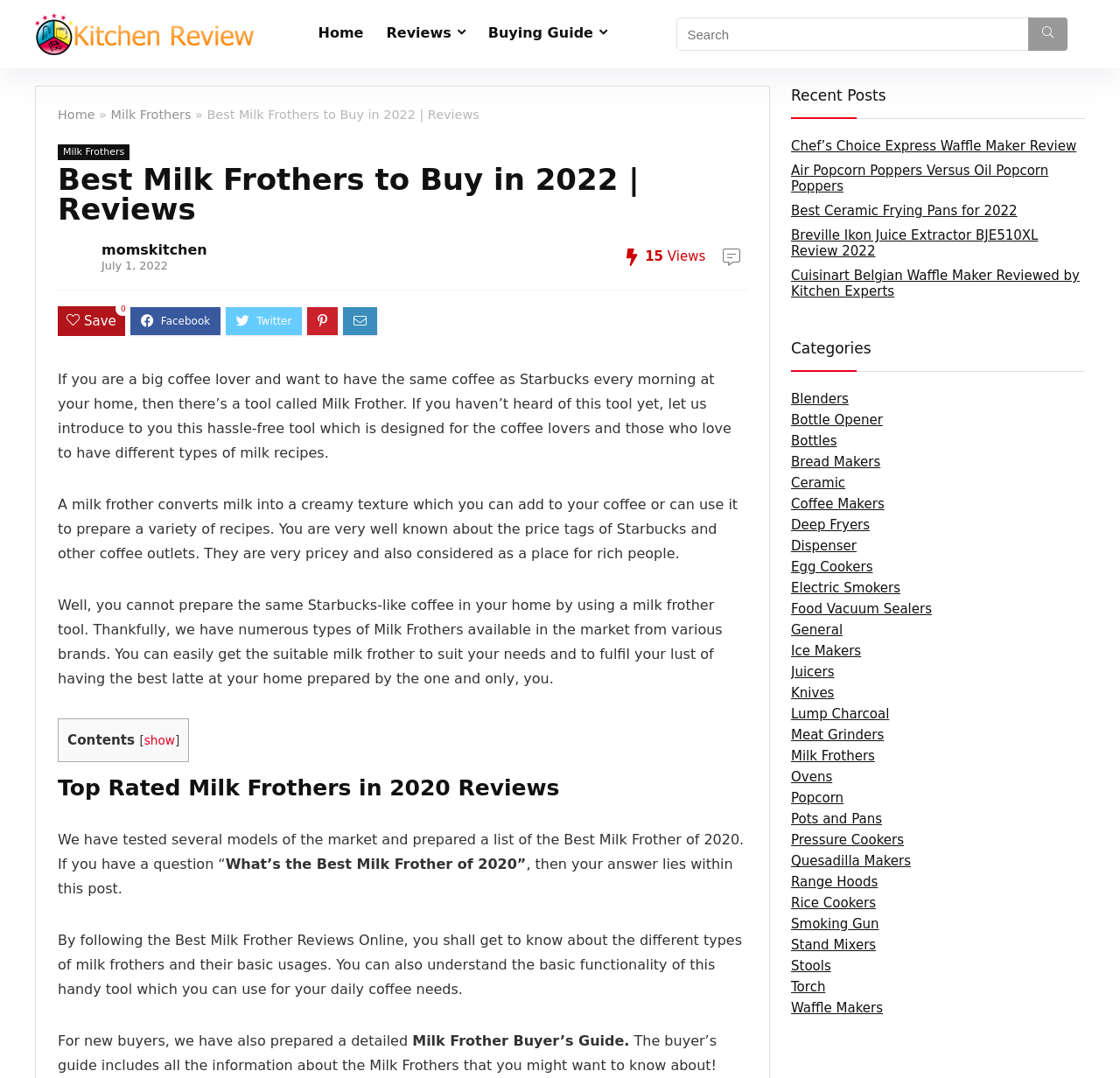Determine the bounding box coordinates for the clickable element required to fulfill the instruction: "Click on the 'Coffee Makers' category". Provide the coordinates as four float numbers between 0 and 1, i.e., [left, top, right, bottom].

[0.706, 0.461, 0.79, 0.475]